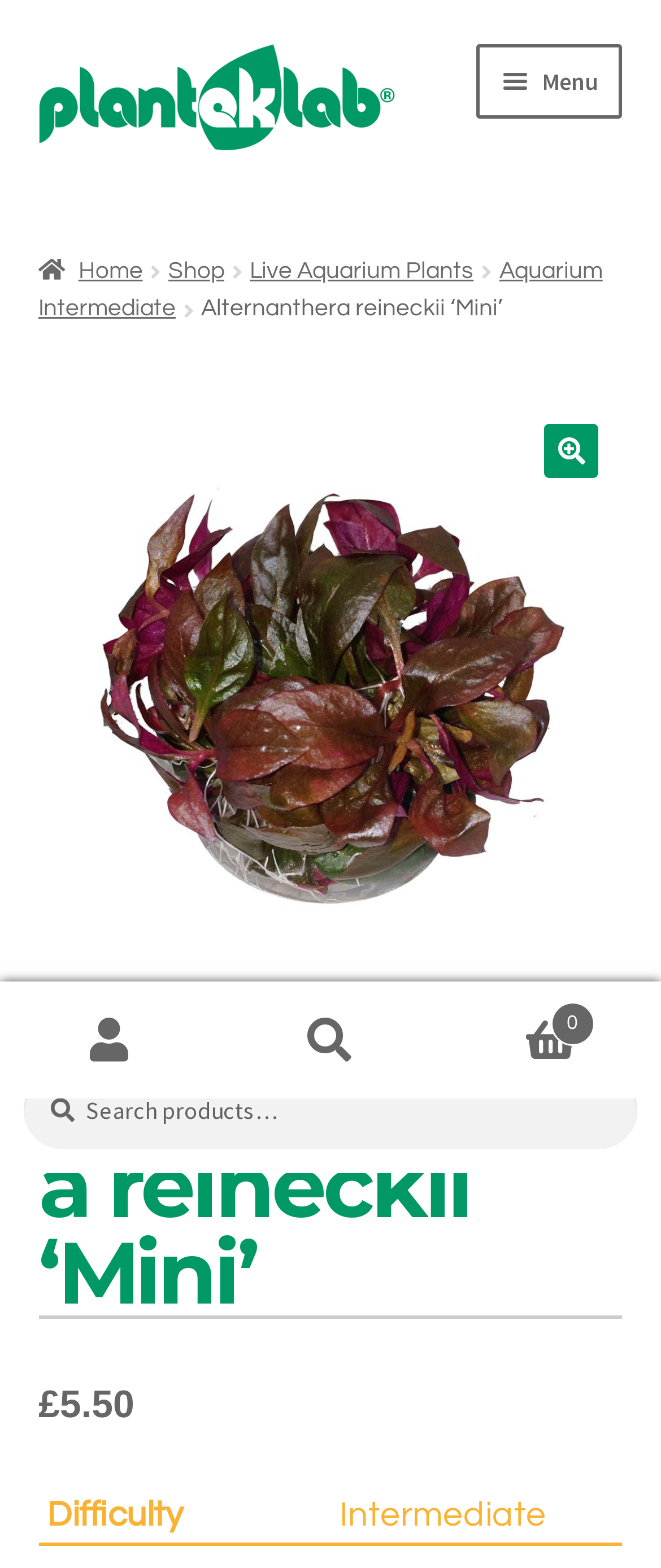Based on the description "Live Aquarium Plants", find the bounding box of the specified UI element.

[0.378, 0.165, 0.717, 0.18]